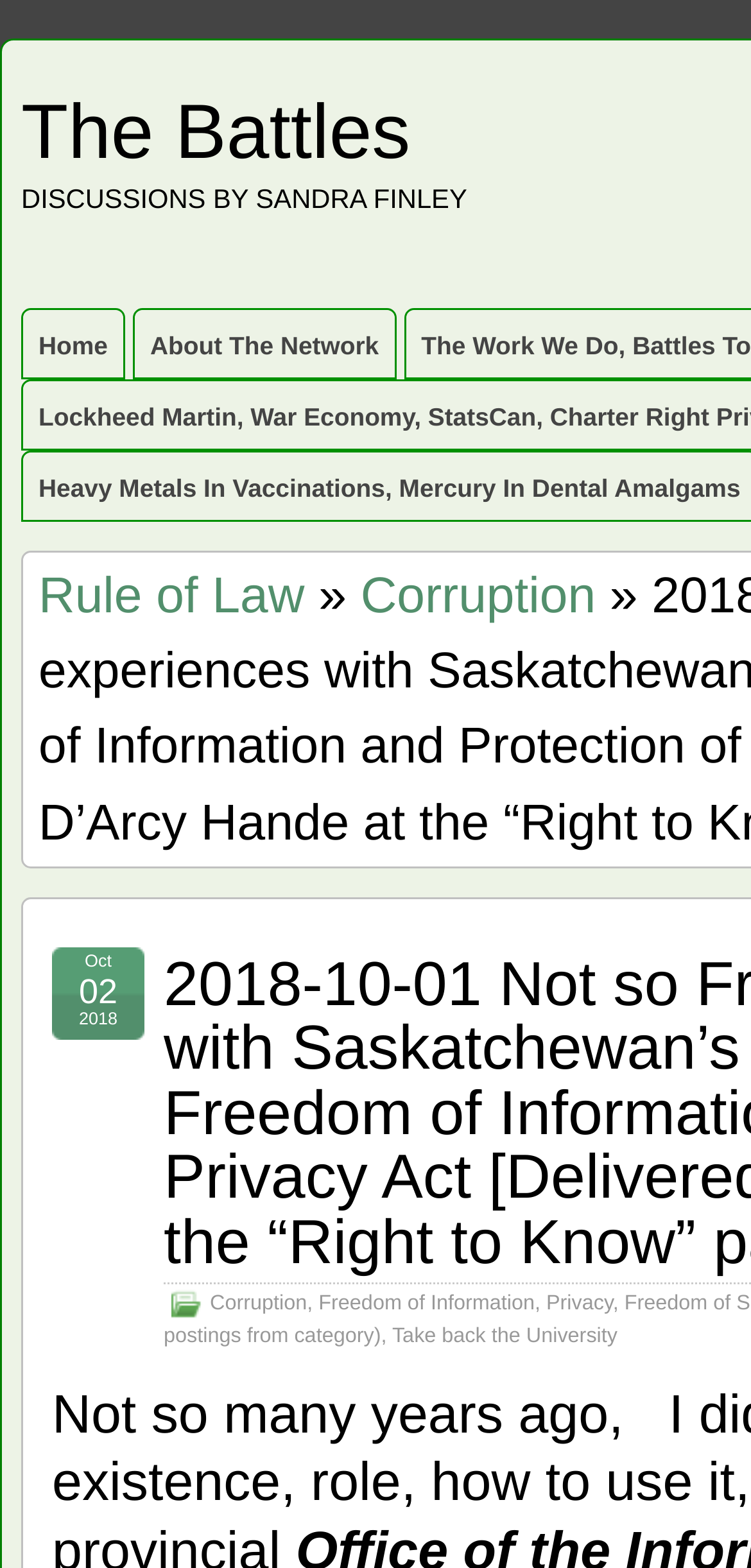Please provide a comprehensive response to the question below by analyzing the image: 
What is the name of the author?

The author's name is mentioned in the title of the webpage, which is '2018-10-01 Not so Free: My experiences with Saskatchewan’s Local Authority Freedom of Information and Protection of Privacy Act [Delivered by D’Arcy Hande at the “Right to Know” panel, Regina, Sask.]'.